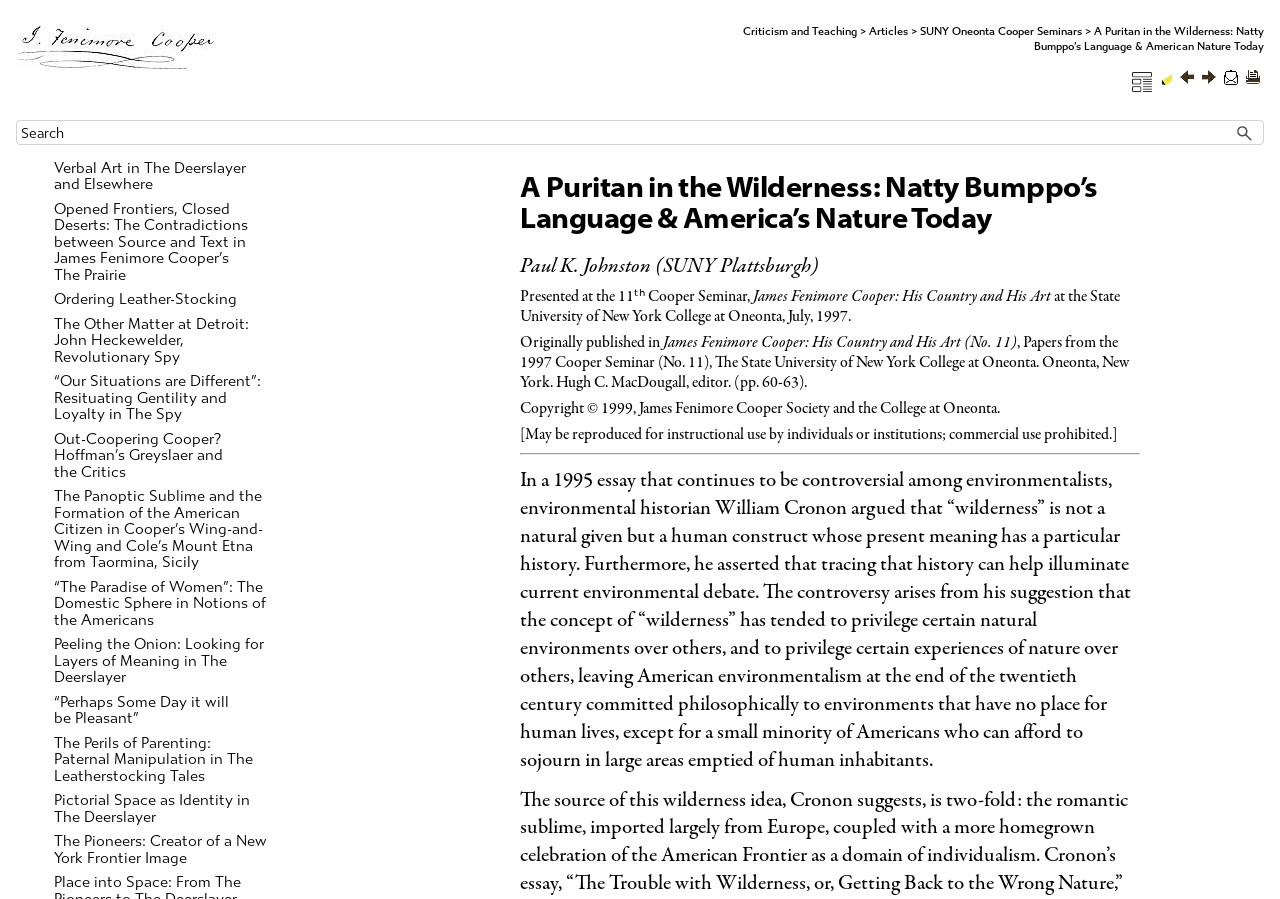Predict the bounding box for the UI component with the following description: "<Back".

None